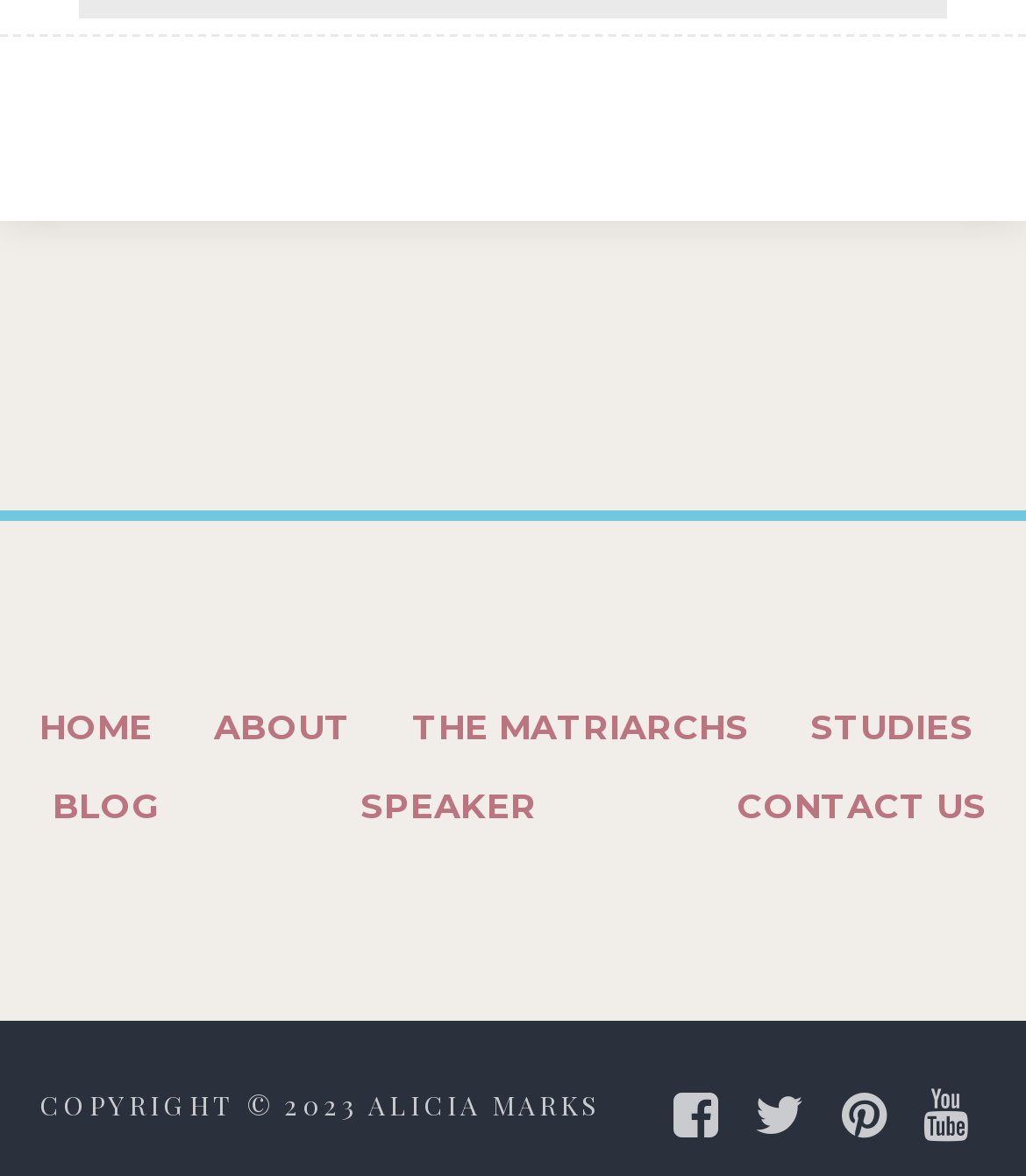Locate the bounding box for the described UI element: "Blog". Ensure the coordinates are four float numbers between 0 and 1, formatted as [left, top, right, bottom].

[0.051, 0.653, 0.156, 0.717]